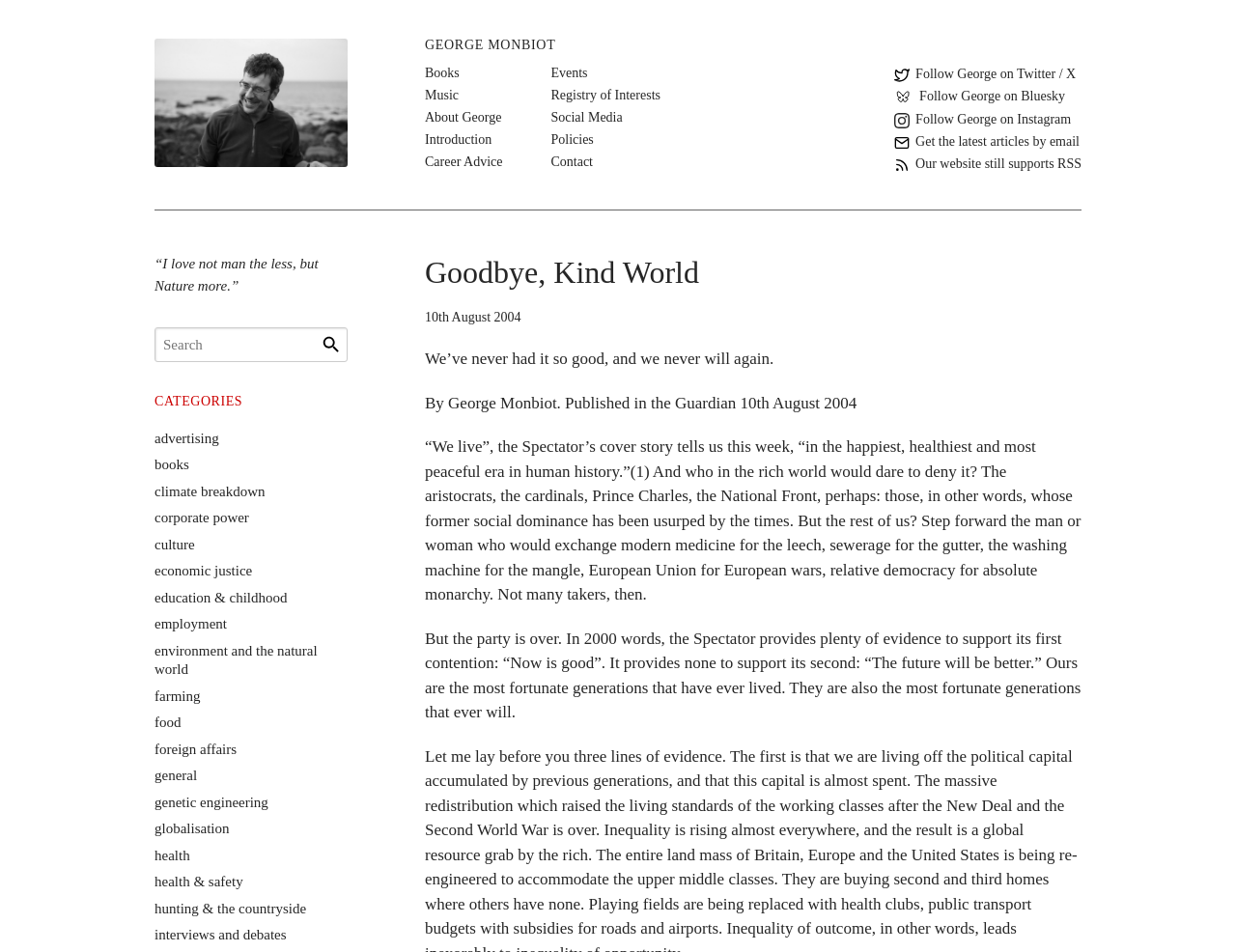Identify the coordinates of the bounding box for the element that must be clicked to accomplish the instruction: "Follow George on Twitter".

[0.724, 0.067, 0.87, 0.088]